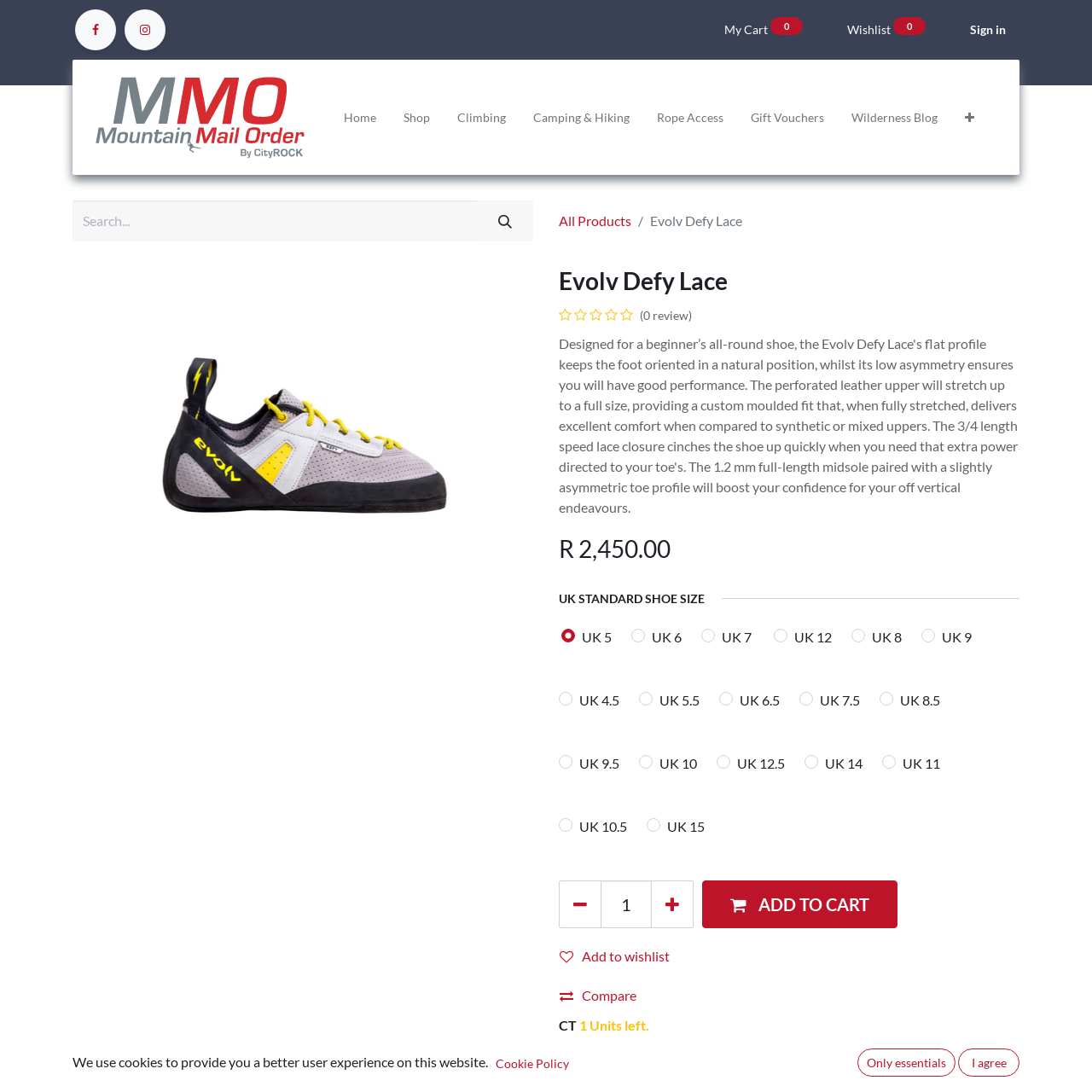Give a one-word or one-phrase response to the question: 
What is the name of the product on this page?

Evolv Defy Lace